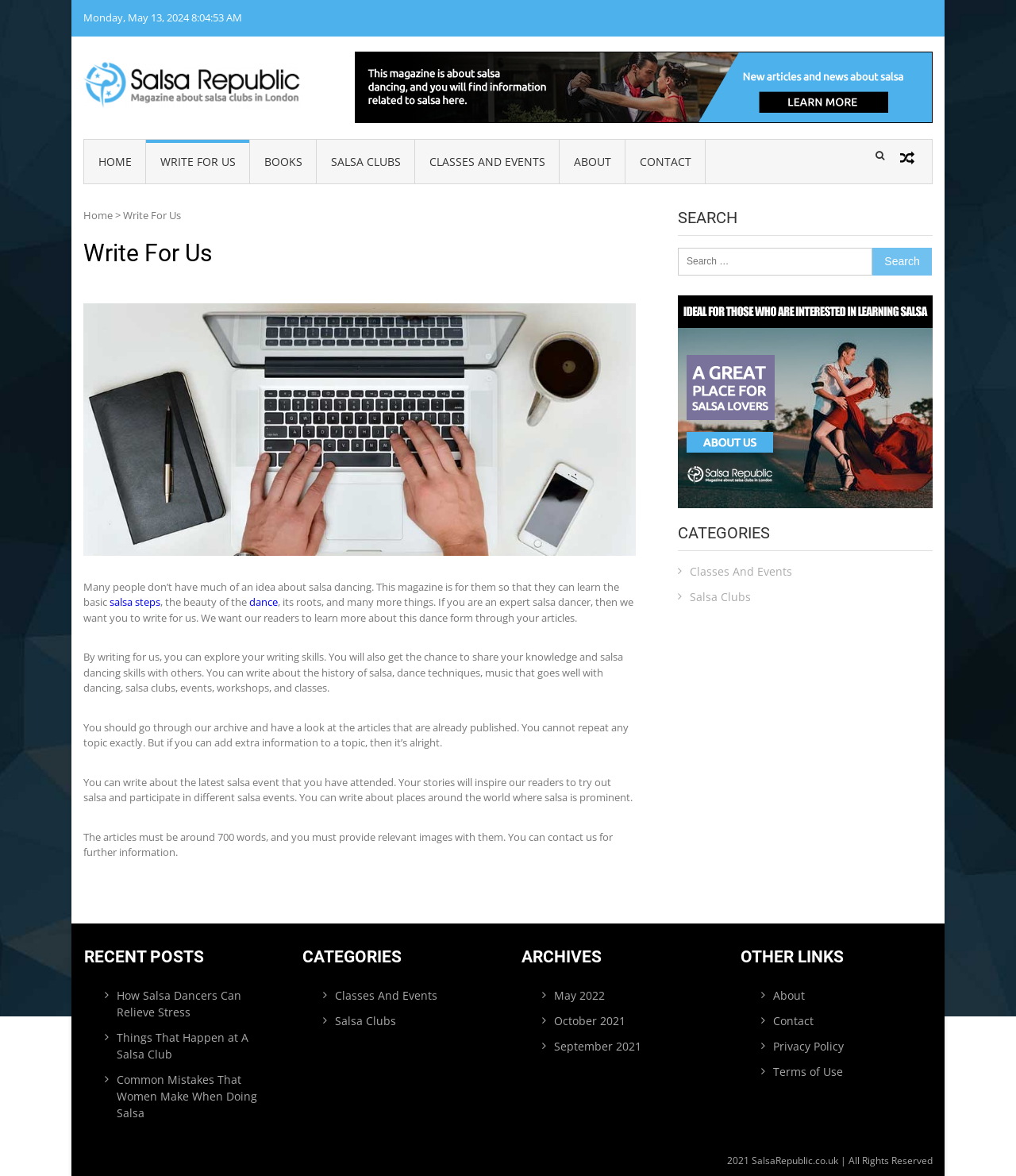Give a one-word or phrase response to the following question: How long should articles submitted to the magazine be?

Around 700 words